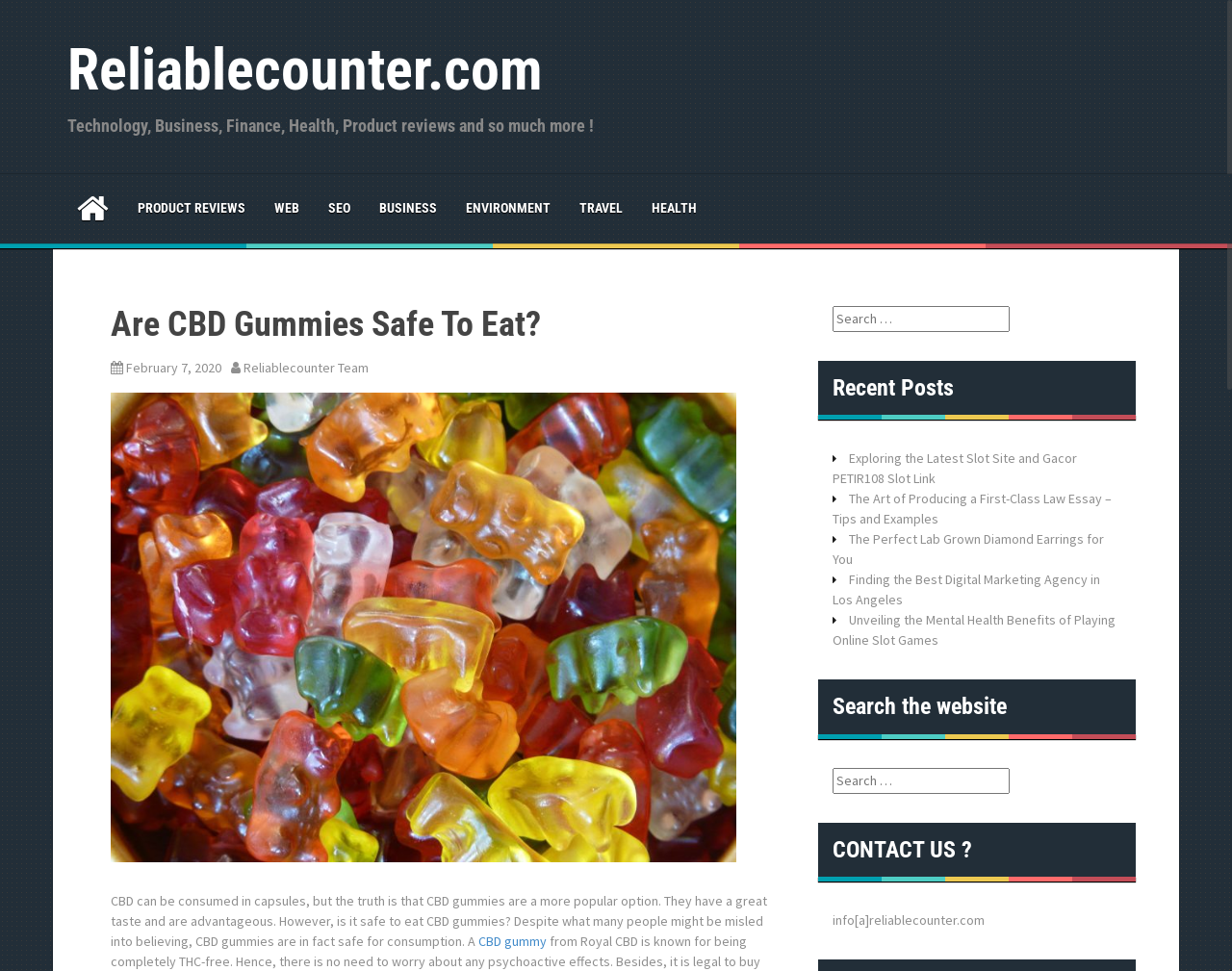Give a comprehensive overview of the webpage, including key elements.

This webpage is about Reliablecounter.com, a website that provides various articles and reviews on topics such as technology, business, finance, health, and more. At the top, there is a heading with the website's name and a link to skip to the content. Below that, there is a brief description of the website's content.

The main content of the webpage is an article titled "Are CBD Gummies Safe To Eat?" which is located in the middle of the page. The article has a heading, a date "February 7, 2020", and an author "Reliablecounter Team". The article discusses the safety of consuming CBD gummies, stating that they are safe despite what many people might believe.

To the right of the article, there is a search bar with a label "Search for:". Below the article, there are links to recent posts, including "Exploring the Latest Slot Site and Gacor PETIR108 Slot Link", "The Art of Producing a First-Class Law Essay – Tips and Examples", and more.

At the bottom of the page, there are several sections, including a search bar, a "CONTACT US?" section with an email address, and a list of categories such as "PRODUCT REVIEWS", "WEB", "SEO", "BUSINESS", and more.